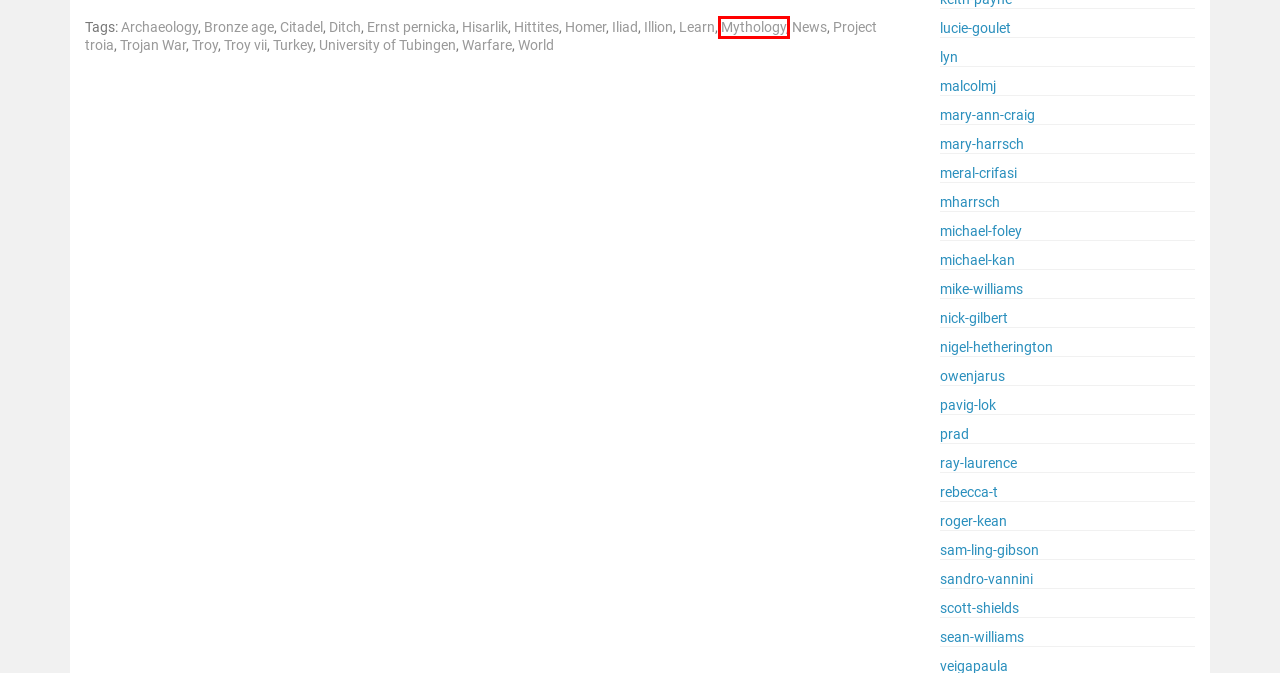You are given a screenshot of a webpage with a red rectangle bounding box. Choose the best webpage description that matches the new webpage after clicking the element in the bounding box. Here are the candidates:
A. Mythology | Business Trends Around the Globe
B. mary-ann-craig | Business Trends Around the Globe
C. michael-kan | Business Trends Around the Globe
D. Ditch | Business Trends Around the Globe
E. Bronze age | Business Trends Around the Globe
F. prad | Business Trends Around the Globe
G. University of Tubingen | Business Trends Around the Globe
H. mary-harrsch | Business Trends Around the Globe

A